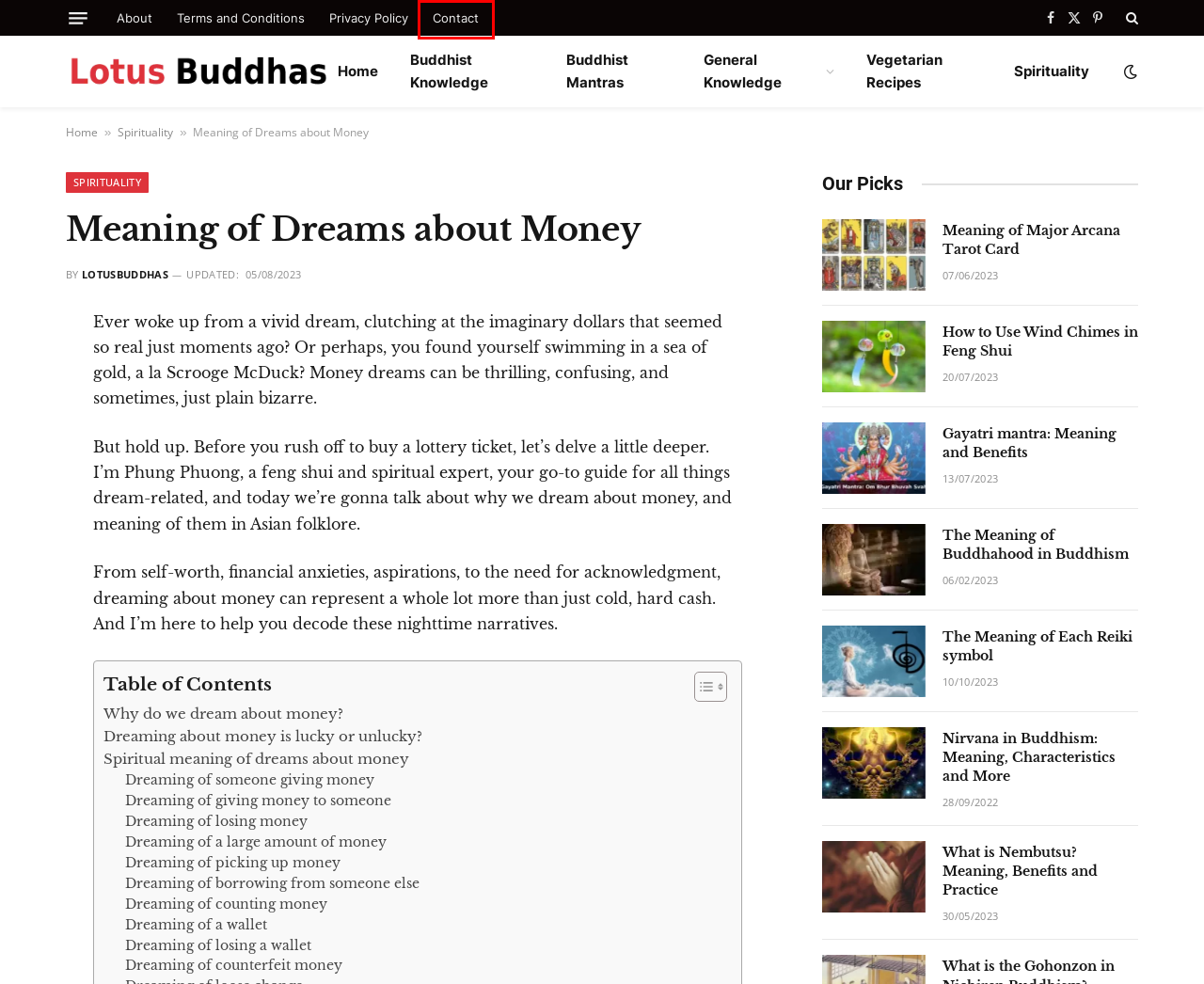You have a screenshot of a webpage with a red bounding box around an element. Choose the best matching webpage description that would appear after clicking the highlighted element. Here are the candidates:
A. The Meaning of Each Reiki Symbol - LotusBuddhas
B. What is Nembutsu? Meaning, Benefits and Practice
C. 101+ Vegetarian Recipes for Everyone - LotusBuddhas
D. 10+ Buddhist Mantras - LotusBuddhas
E. 101+ Buddhist Knowledge - LotusBuddhas
F. Gayatri mantra: Meaning and Benefits - LotusBuddhas
G. Contact
H. Privacy Policy » LotusBuddhas

G